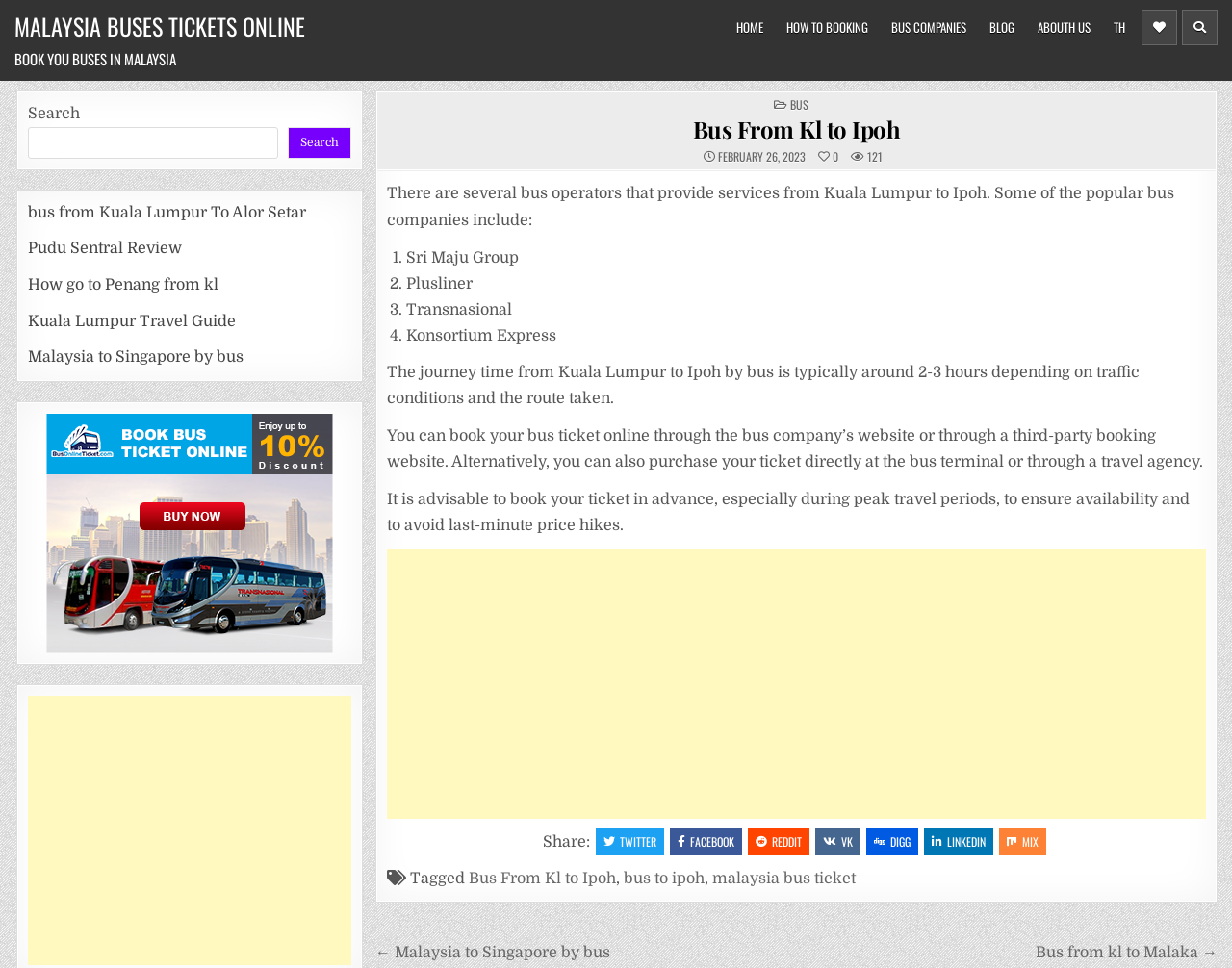Determine the bounding box coordinates for the region that must be clicked to execute the following instruction: "Search in Bazaar".

None